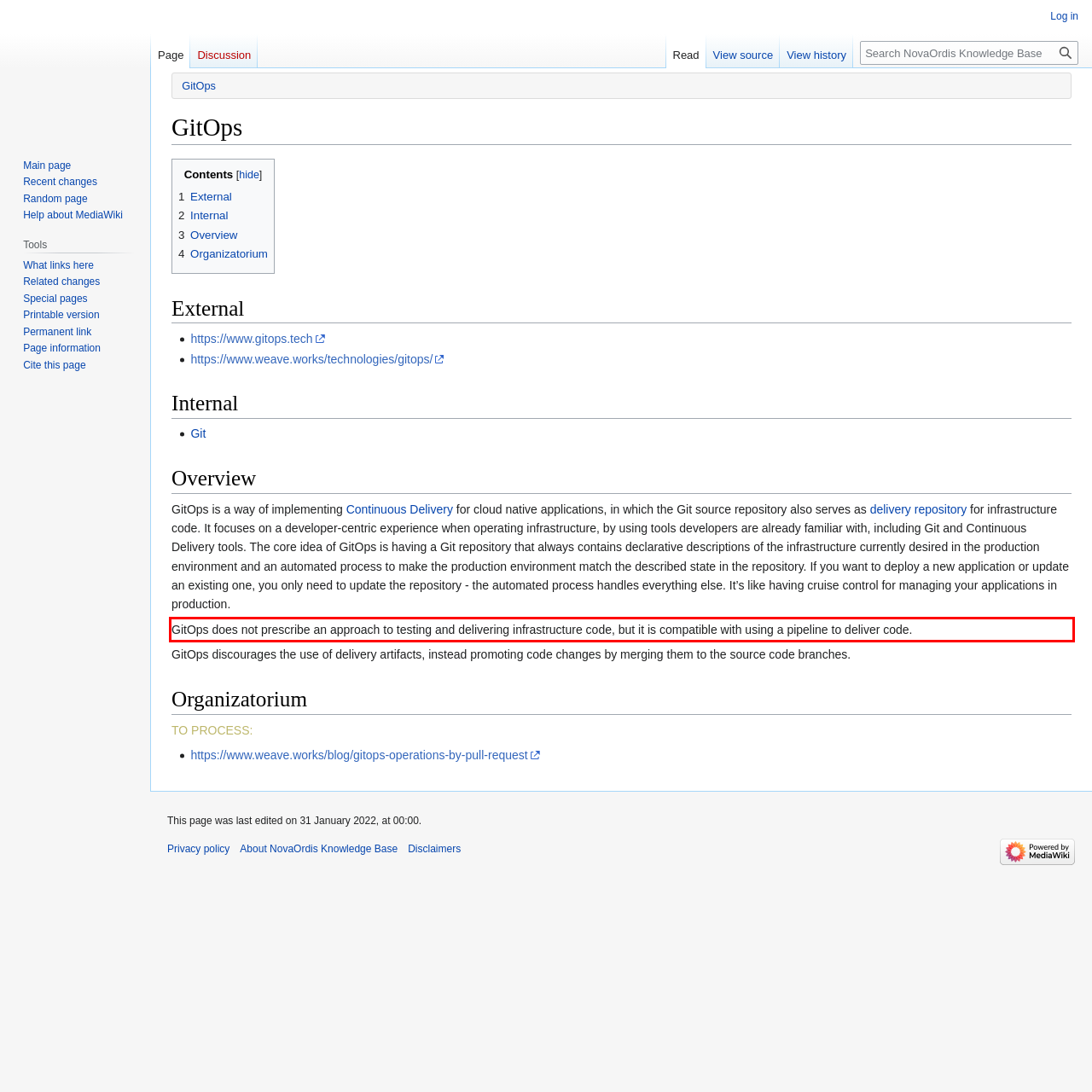There is a UI element on the webpage screenshot marked by a red bounding box. Extract and generate the text content from within this red box.

GitOps does not prescribe an approach to testing and delivering infrastructure code, but it is compatible with using a pipeline to deliver code.